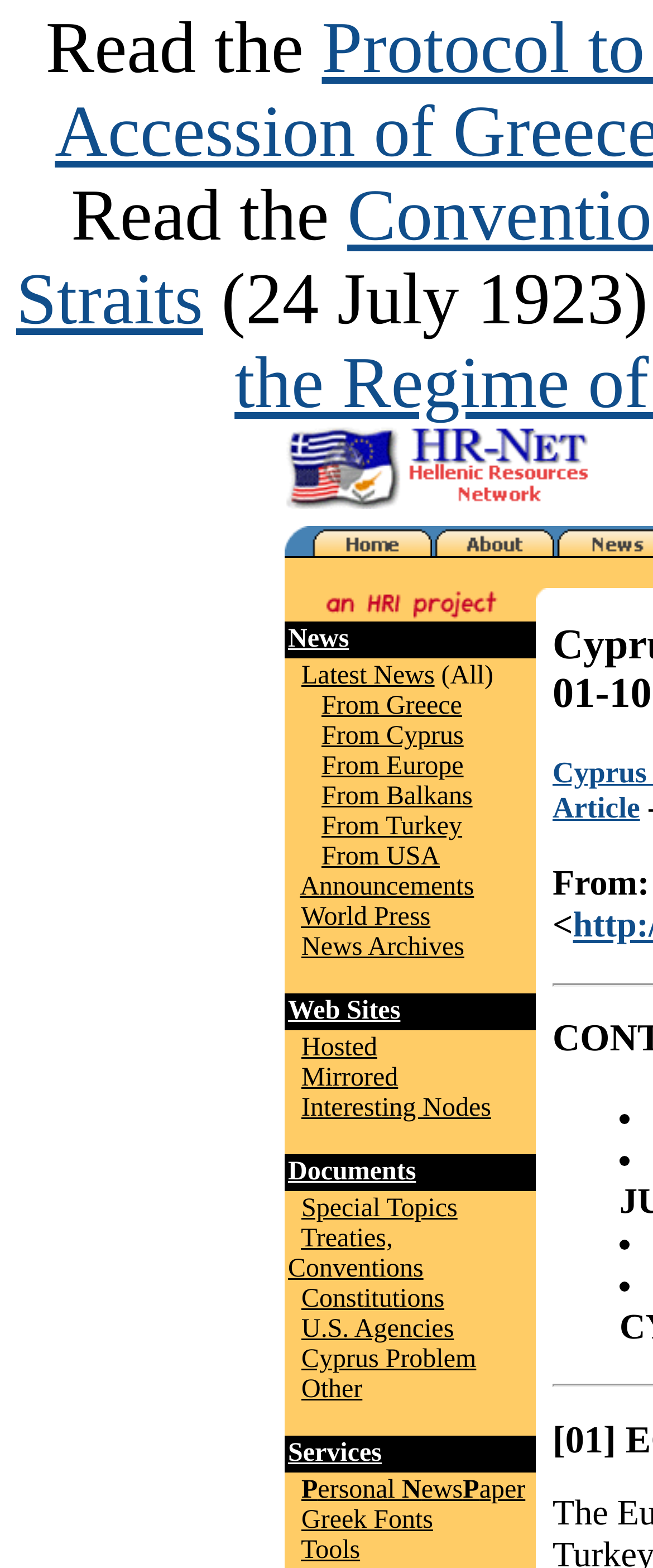How many subcategories are there under News?
Deliver a detailed and extensive answer to the question.

There are 7 subcategories under News which are Latest News, From Greece, From Cyprus, From Europe, From Balkans, From Turkey, and From USA. These subcategories can be found in the table row with the text 'Latest News (All) ...'.